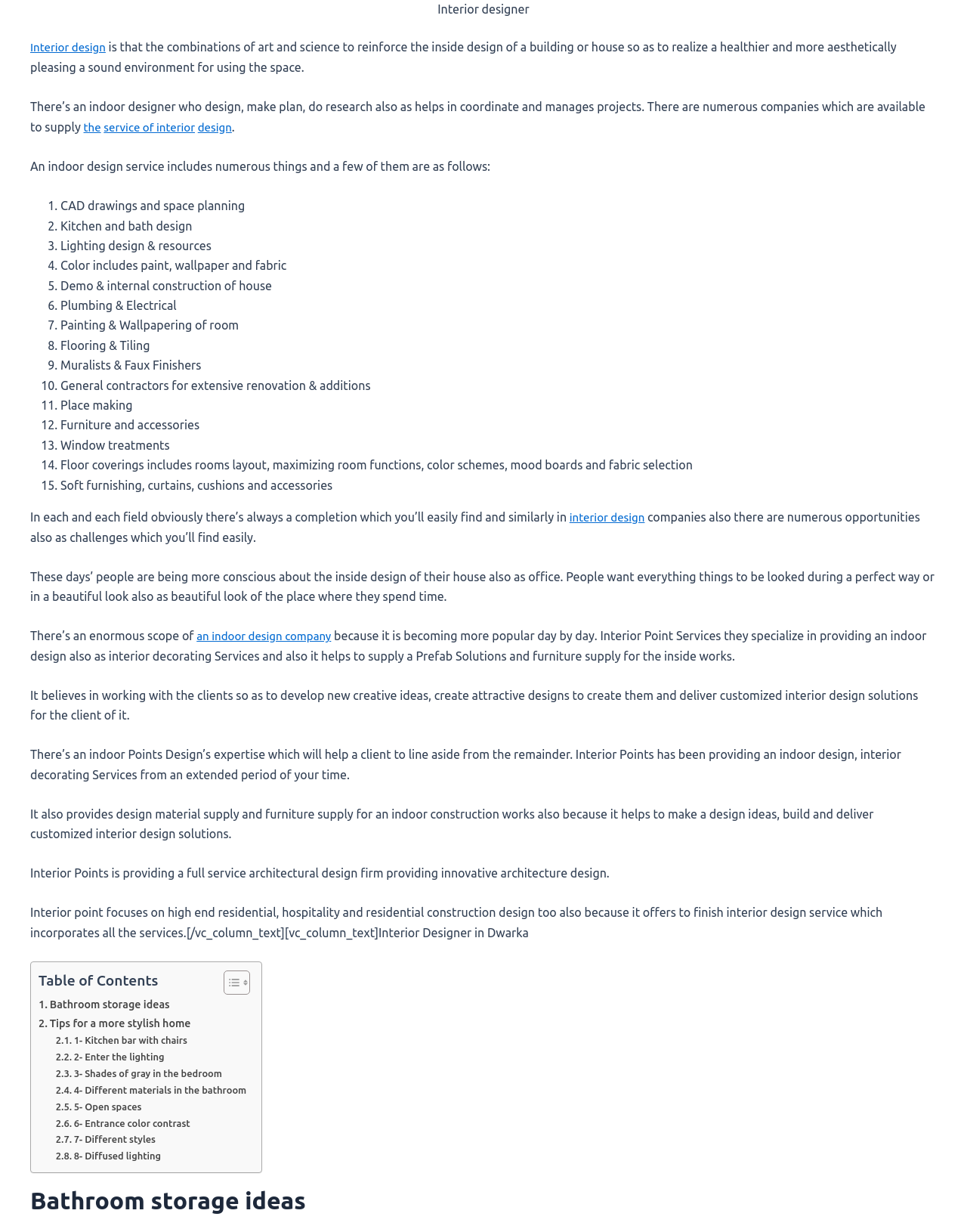Based on what you see in the screenshot, provide a thorough answer to this question: What does Interior Point Services specialize in?

According to the webpage, Interior Point Services specializes in providing interior design and interior decorating services, and also helps to supply prefab solutions and furniture supply for the interior works.